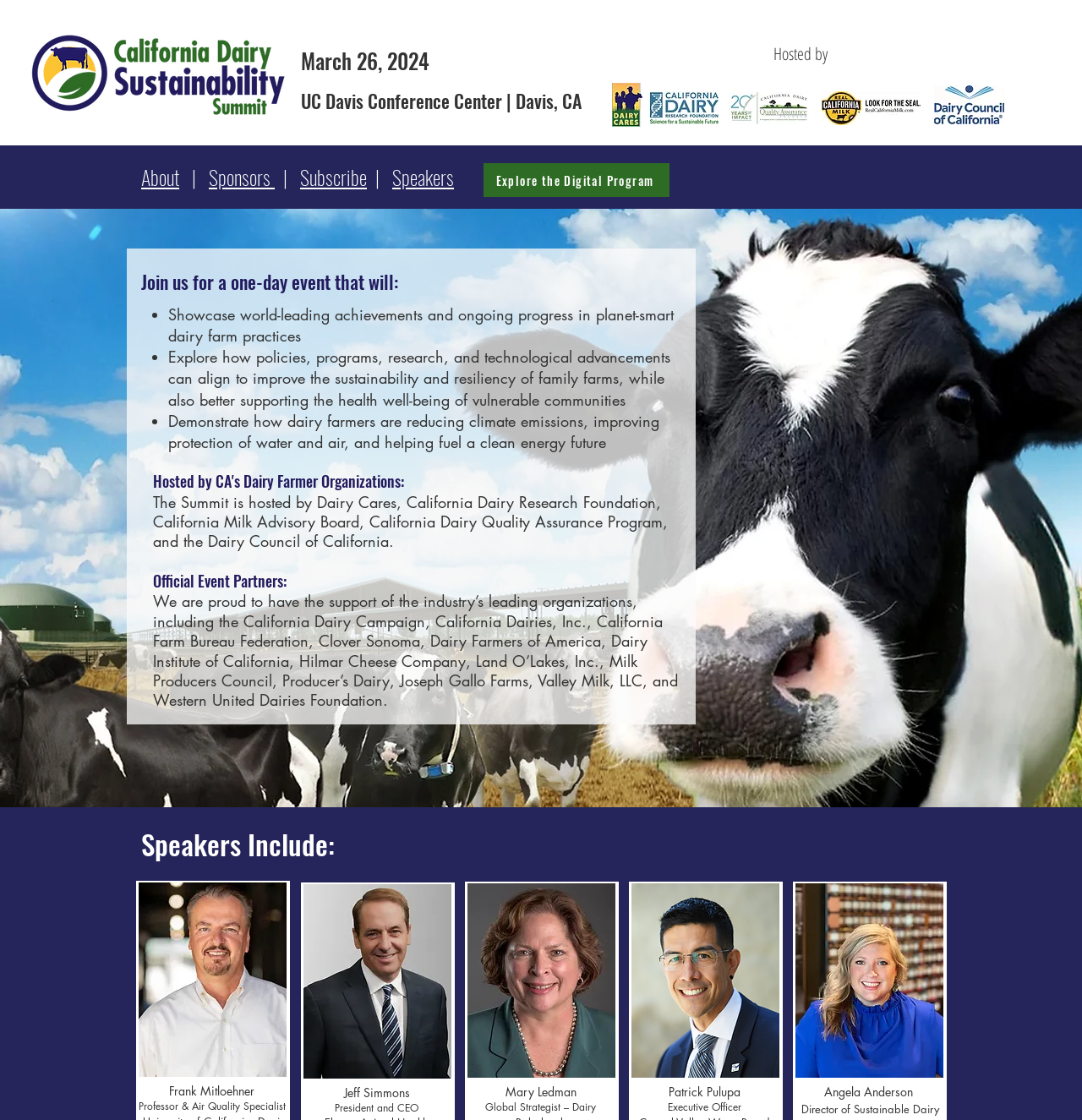Determine the bounding box coordinates of the region to click in order to accomplish the following instruction: "Check the logo of Dairy Cares". Provide the coordinates as four float numbers between 0 and 1, specifically [left, top, right, bottom].

[0.566, 0.074, 0.594, 0.113]